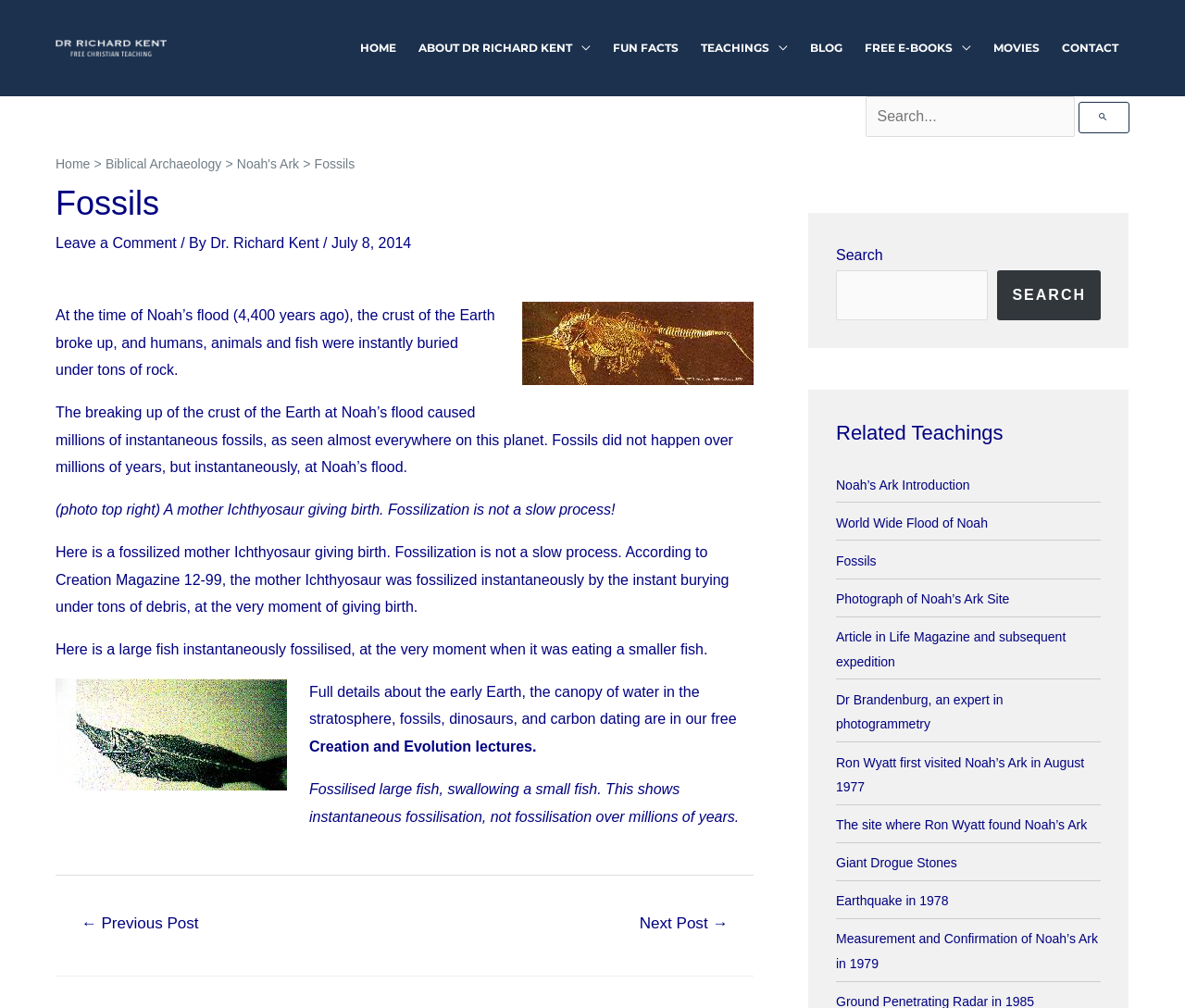What is the event that caused the formation of fossils according to the article?
Answer the question based on the image using a single word or a brief phrase.

Noah's flood